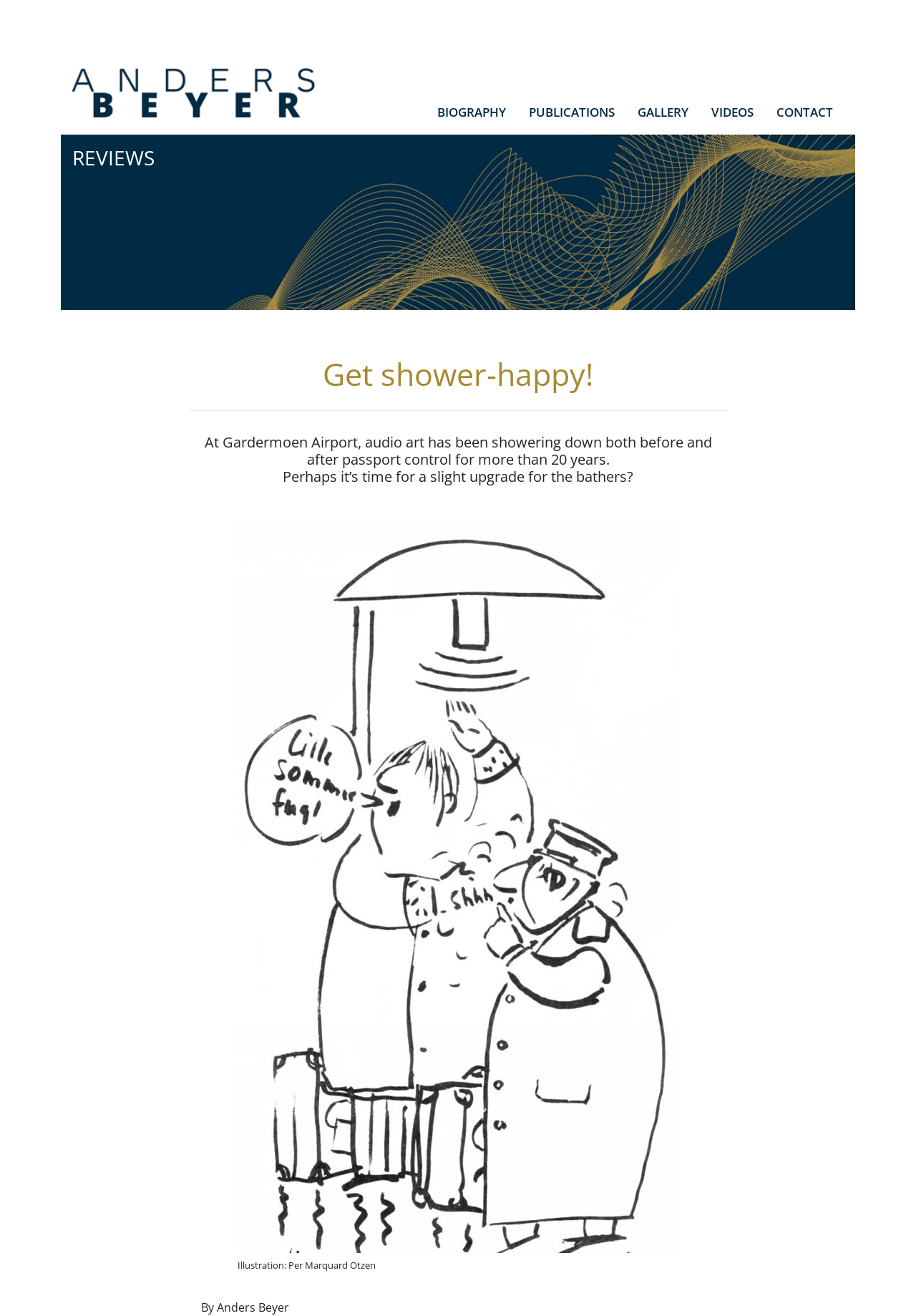Explain the contents of the webpage comprehensively.

The webpage is about an article written by Anders Beyer, titled "Get shower-happy!" The top section of the page features a navigation menu with five links: "BIOGRAPHY", "PUBLICATIONS", "GALLERY", "VIDEOS", and "CONTACT", aligned horizontally across the top of the page.

Below the navigation menu, there is a heading titled "REVIEWS" followed by a large image that spans almost the entire width of the page. Above the image, there is a smaller link with no text, and an image with no description.

The main content of the article is divided into sections. The first section has a heading "Get shower-happy!" followed by a horizontal separator line. The text below the separator line discusses audio art at Gardermoen Airport, mentioning that it has been playing for over 20 years and suggesting it might be time for an upgrade.

Below this section, there is a figure with an illustration, accompanied by a caption "Illustration: Per Marquard Otzen". The article is concluded with a byline "By Anders Beyer" at the very bottom of the page.

There are a total of six images on the page, including the illustration and the smaller images in the top section. The overall layout is organized, with clear headings and concise text.